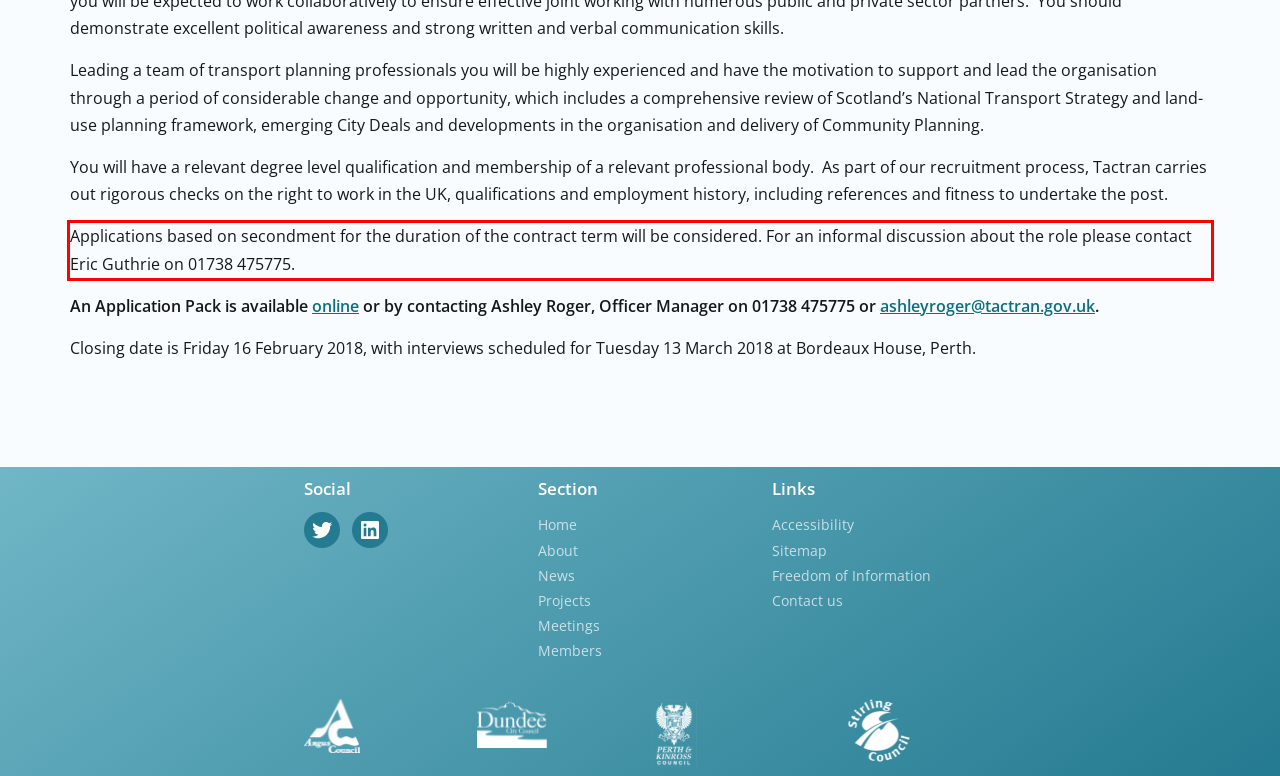Review the screenshot of the webpage and recognize the text inside the red rectangle bounding box. Provide the extracted text content.

Applications based on secondment for the duration of the contract term will be considered. For an informal discussion about the role please contact Eric Guthrie on 01738 475775.